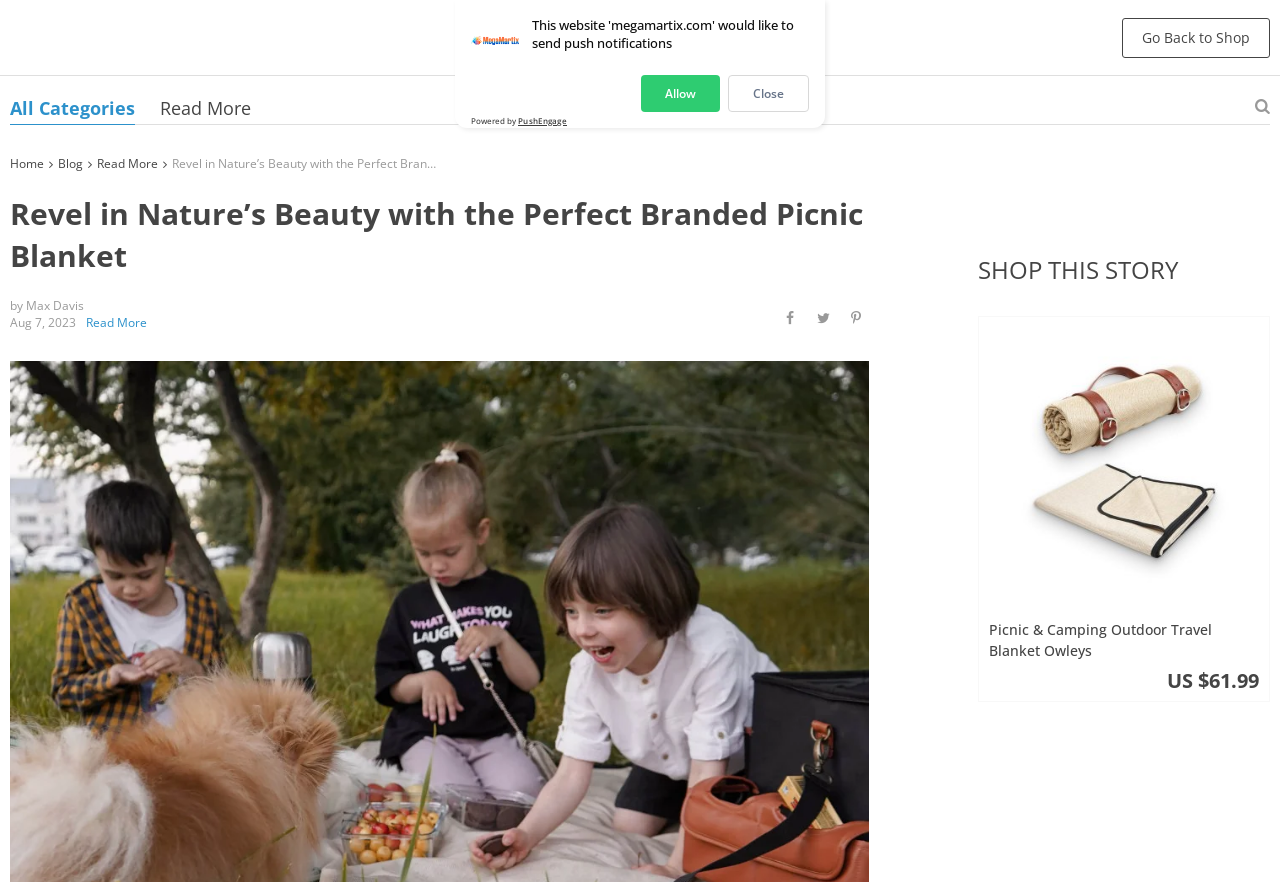Identify the bounding box coordinates of the HTML element based on this description: "All Categories".

[0.008, 0.109, 0.105, 0.136]